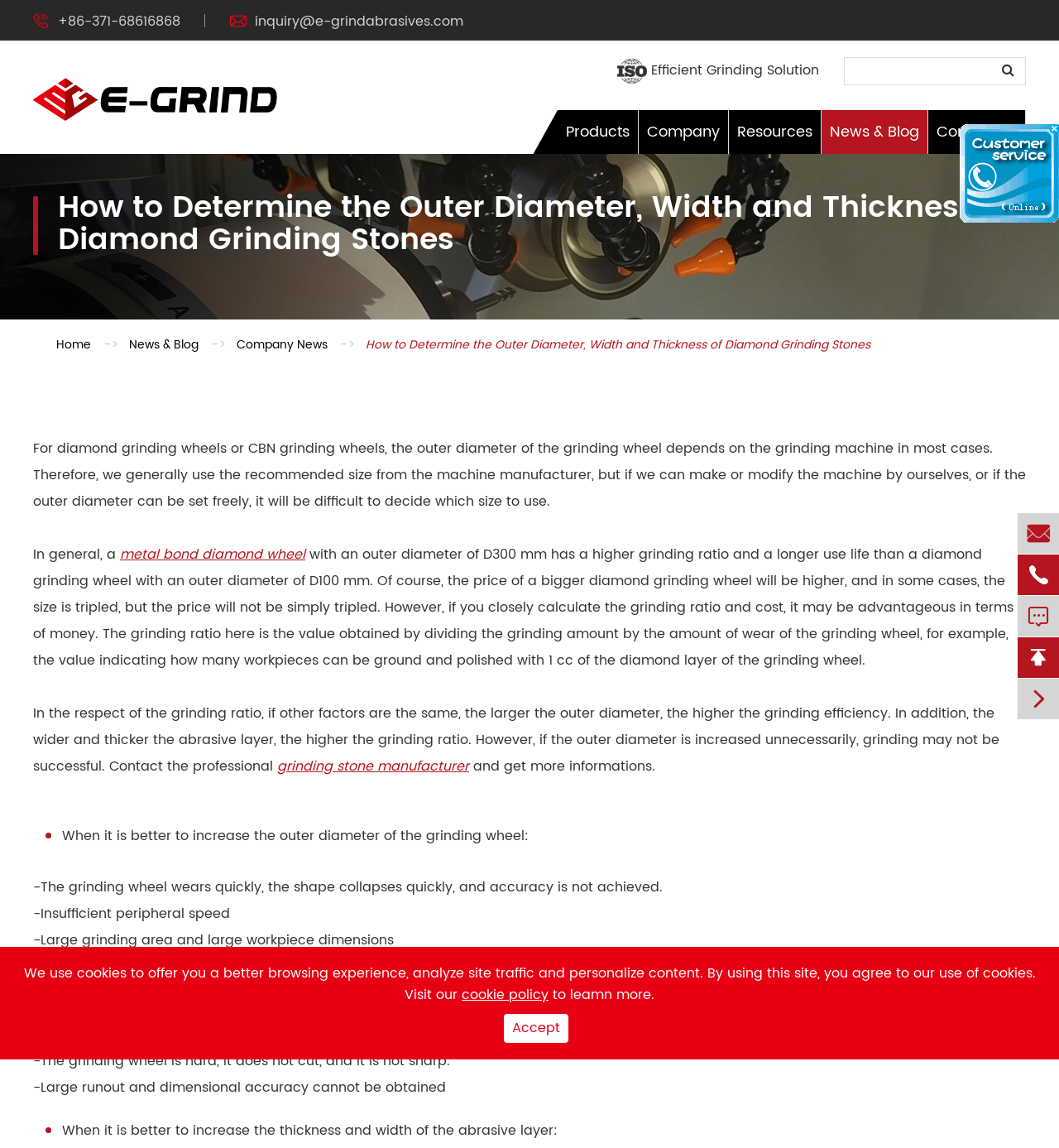Answer the following inquiry with a single word or phrase:
What is the grinding ratio?

Value obtained by dividing grinding amount by wear of grinding wheel